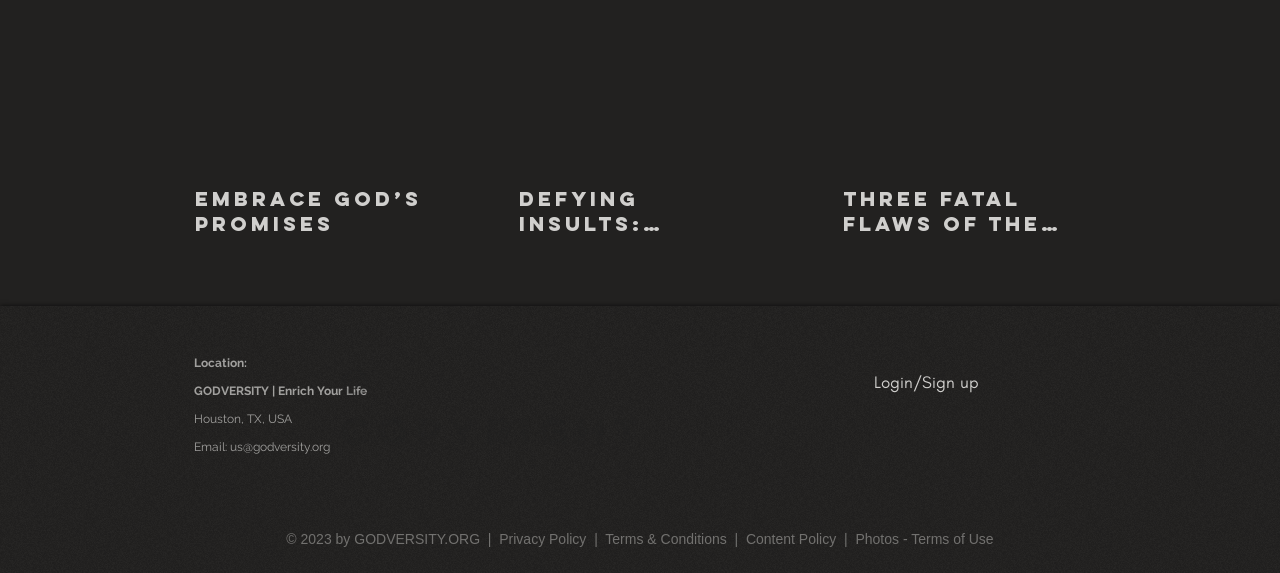What is the purpose of the button at the top right corner?
Make sure to answer the question with a detailed and comprehensive explanation.

I found the purpose of the button by looking at the button element that contains the text 'Login/Sign up'. This button is located at the top right corner of the webpage, and it suggests that users can log in or sign up to access more features or content.